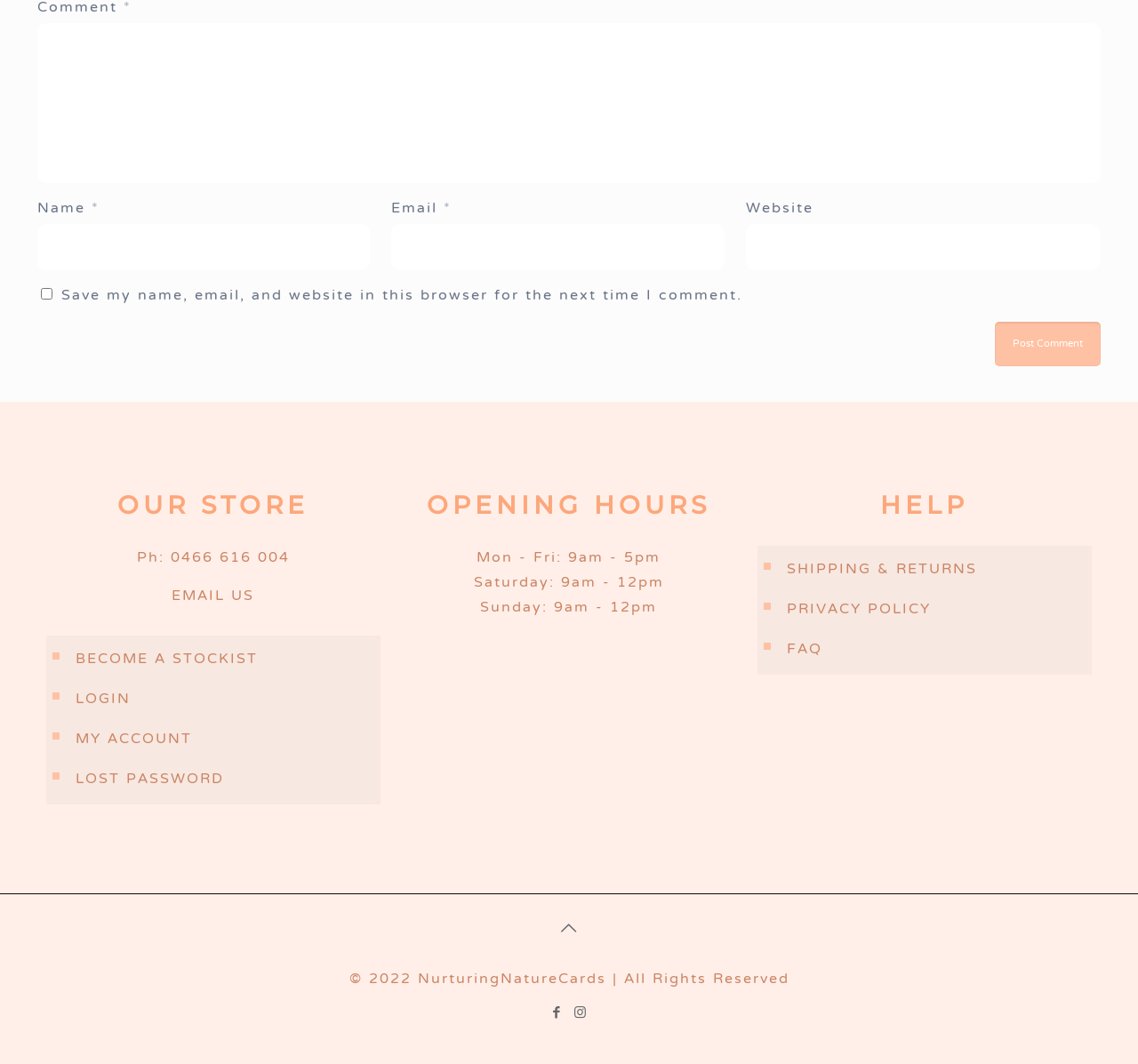What is the copyright year of the website?
Answer the question with just one word or phrase using the image.

2022